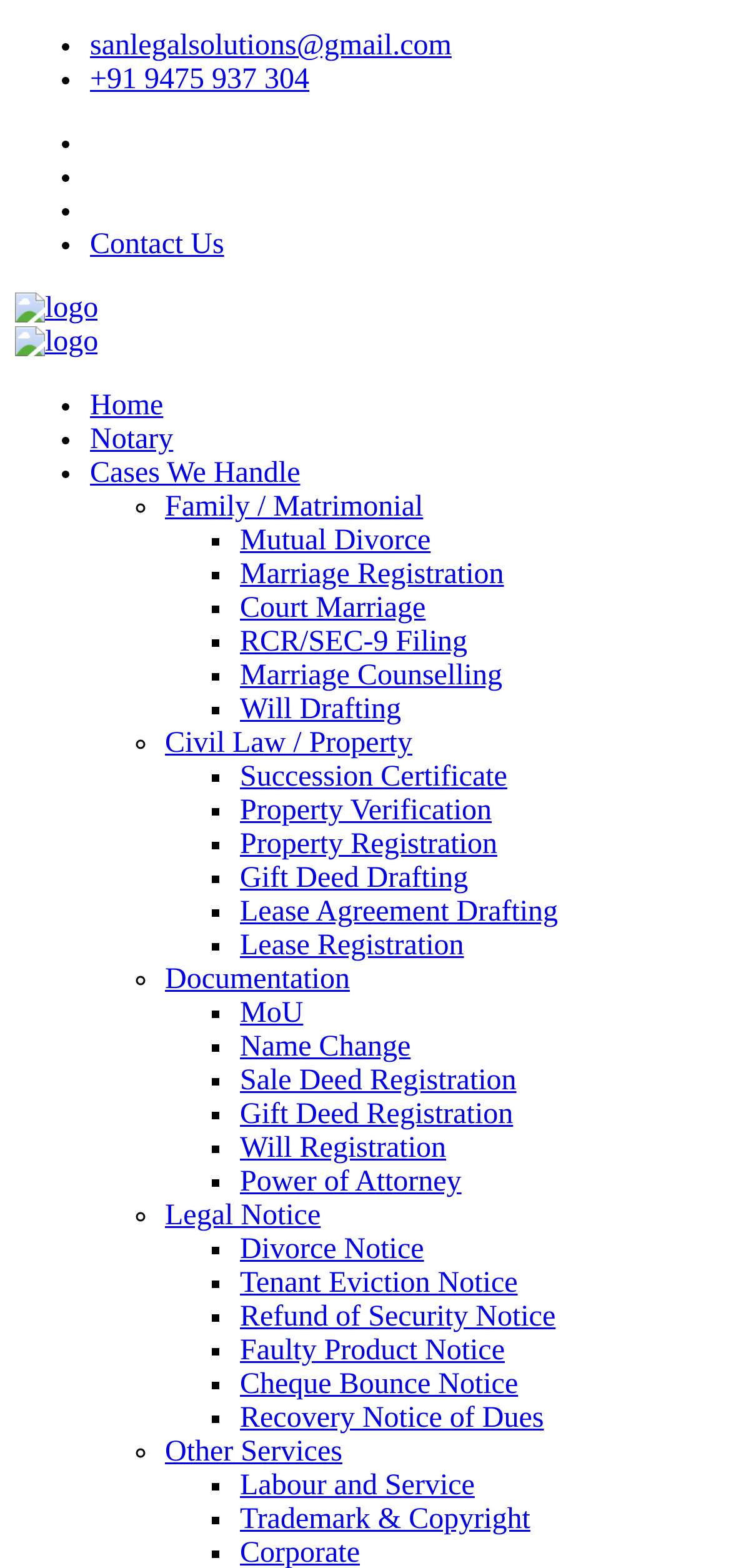What is the link text for the first service under Civil Law / Property?
Look at the webpage screenshot and answer the question with a detailed explanation.

I found the section 'Civil Law / Property' on the webpage, and I looked at the first link listed under it. The link text is 'Succession Certificate'.